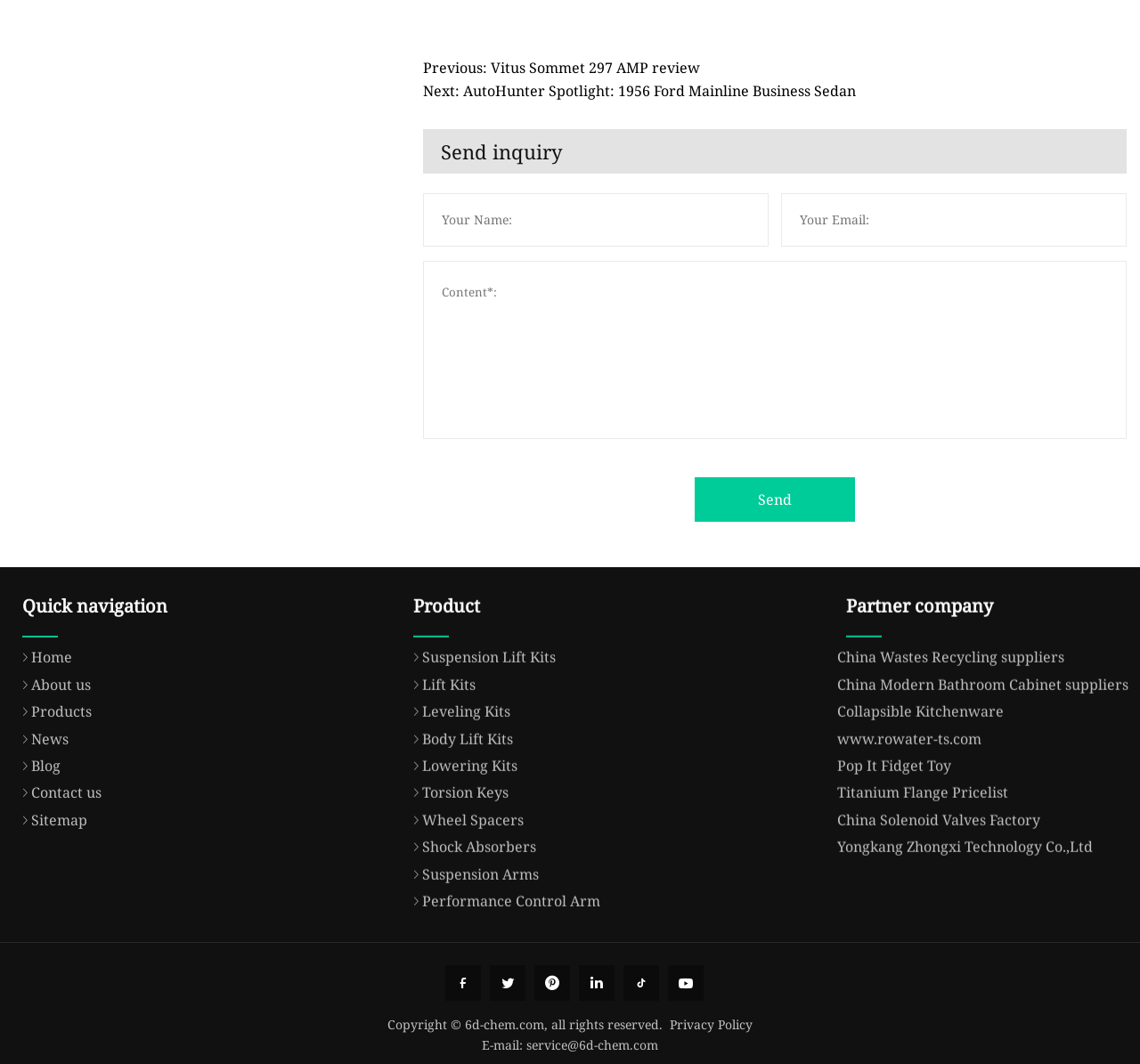Determine the bounding box coordinates for the HTML element mentioned in the following description: "China Modern Bathroom Cabinet suppliers". The coordinates should be a list of four floats ranging from 0 to 1, represented as [left, top, right, bottom].

[0.734, 0.717, 0.99, 0.735]